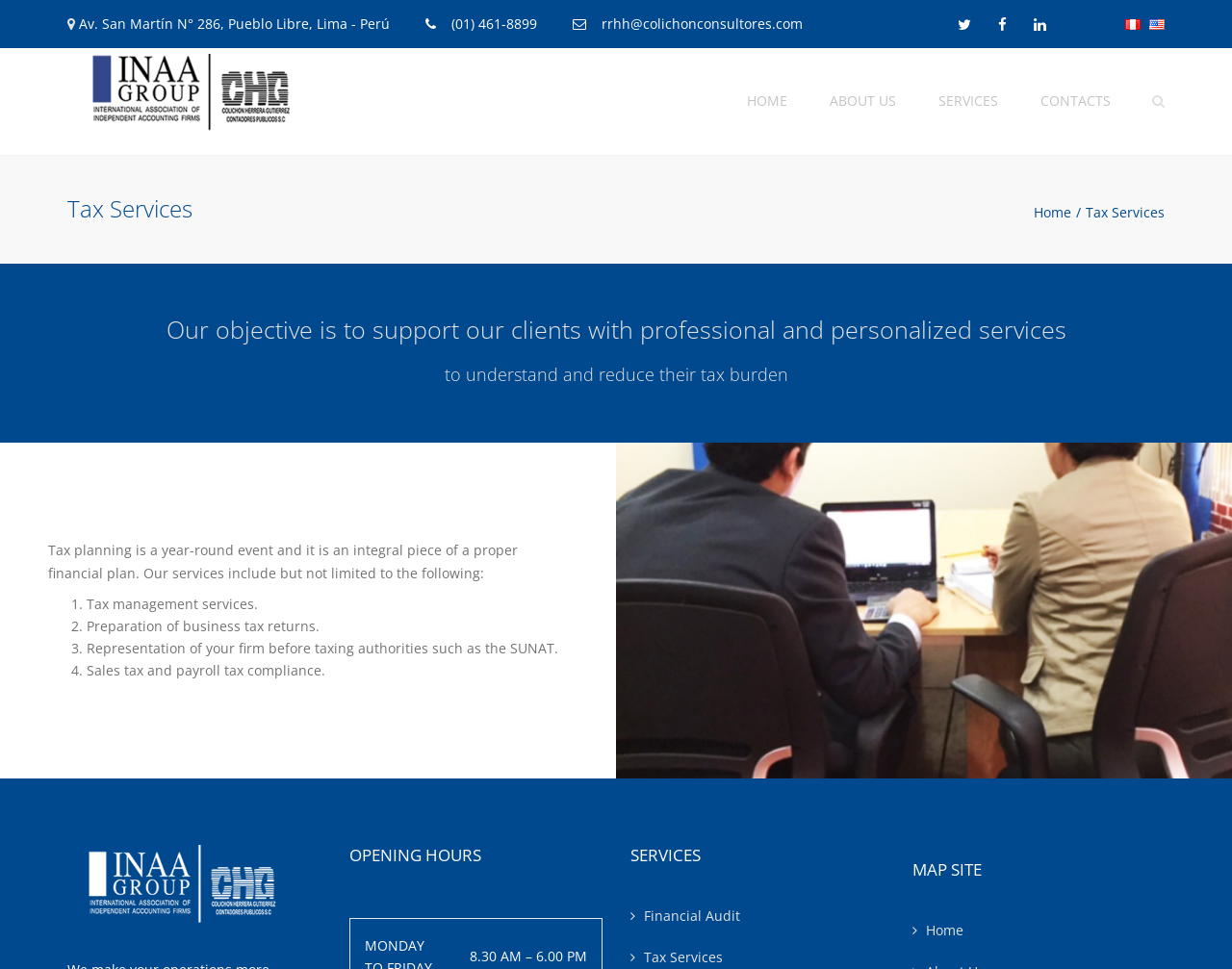Identify the bounding box coordinates of the region I need to click to complete this instruction: "Search for something".

[0.055, 0.0, 0.945, 0.079]